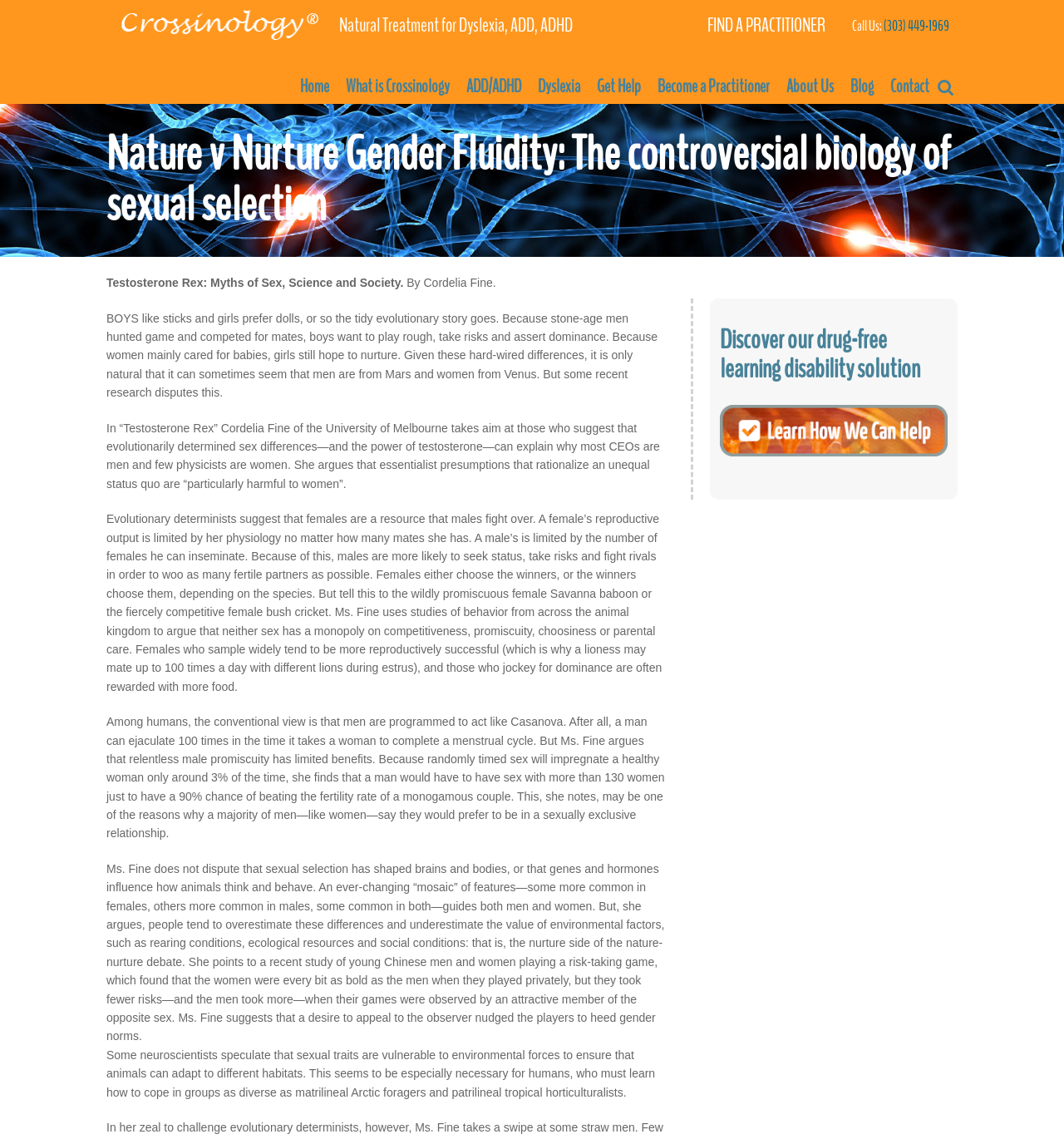Give a comprehensive overview of the webpage, including key elements.

The webpage is about Crossinology, a platform that offers a natural treatment for dyslexia, ADD, and ADHD. At the top, there is a logo and a link to Crossinology, accompanied by a complementary section with a phone number and a call-to-action to find a practitioner. 

Below this, there is a navigation menu with links to various pages, including Home, What is Crossinology, ADD/ADHD, Dyslexia, Get Help, Become a Practitioner, About Us, Blog, and Contact. 

The main content of the page is an article titled "Nature v Nurture Gender Fluidity: The controversial biology of sexual selection." The article discusses the book "Testosterone Rex" by Cordelia Fine, which challenges the idea that evolutionarily determined sex differences can explain why men dominate certain fields. The article summarizes Fine's arguments, including that females are not inherently less competitive or promiscuous than males, and that environmental factors play a significant role in shaping human behavior. 

The article is divided into several sections, with headings and paragraphs of text. There is also a table with a single row and cell, which contains more text. At the bottom of the page, there is a complementary section with a heading that promotes Crossinology's drug-free learning disability solution, accompanied by a link.